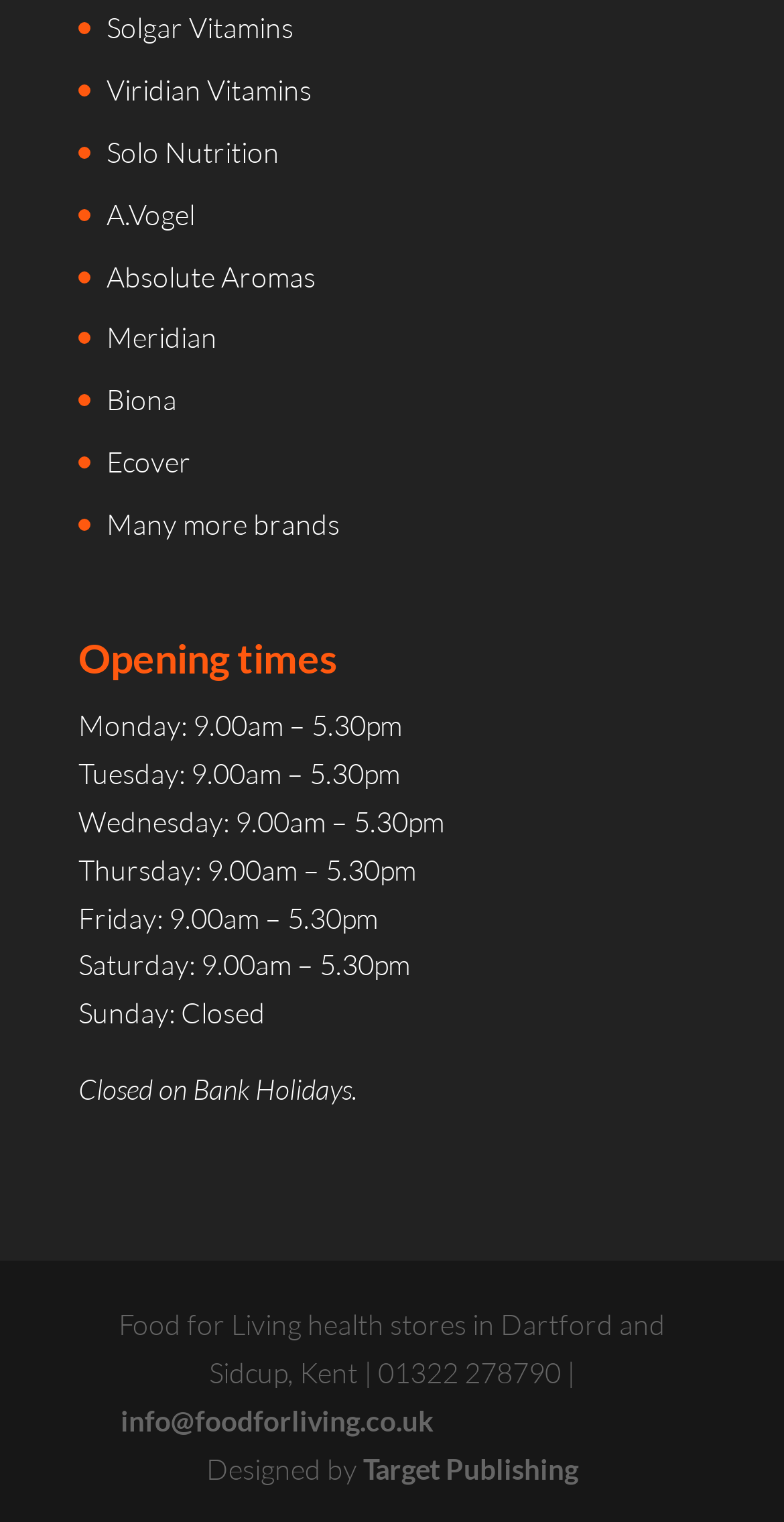Using the description "info@foodforliving.co.uk", locate and provide the bounding box of the UI element.

[0.154, 0.922, 0.554, 0.944]